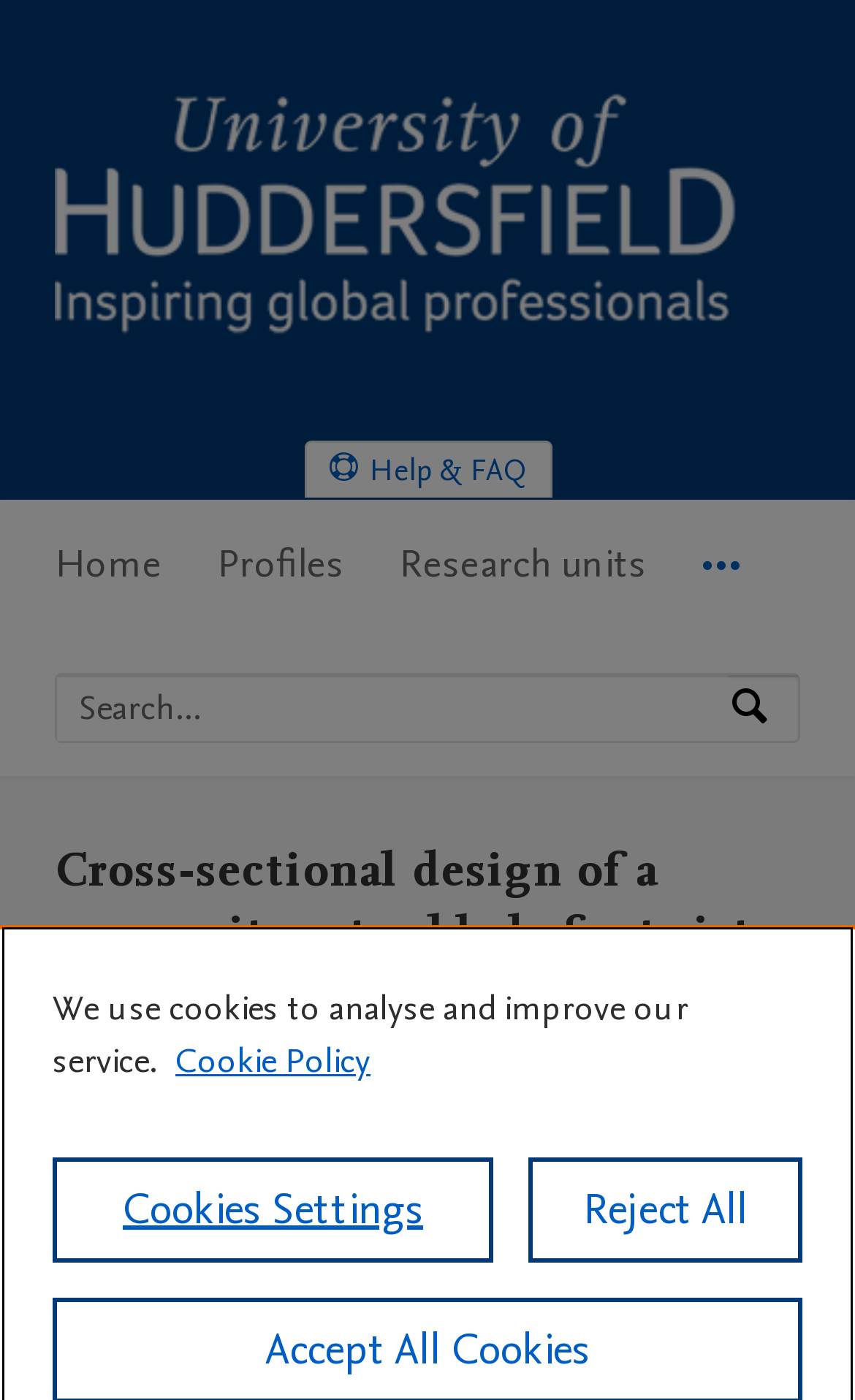Please locate the bounding box coordinates of the element that should be clicked to achieve the given instruction: "Go to previous post".

None